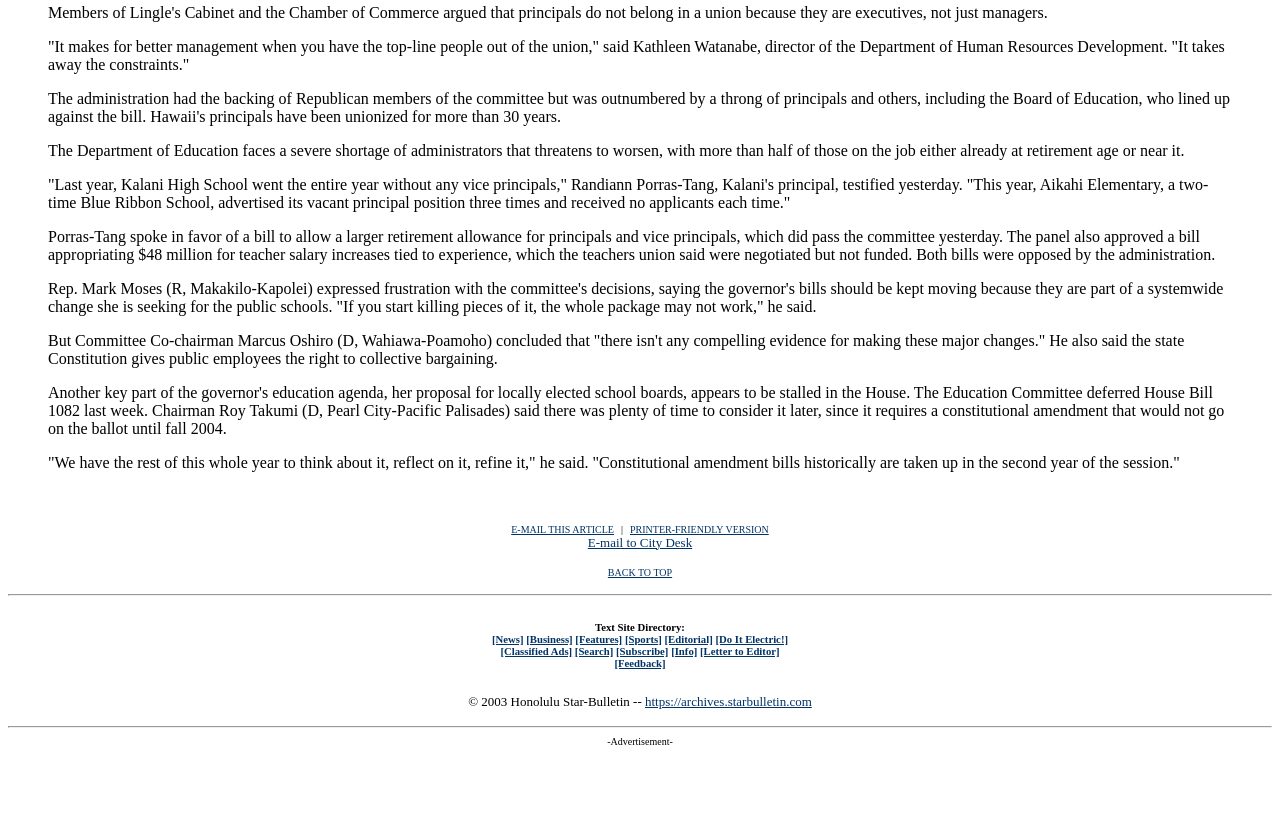Determine the bounding box coordinates for the HTML element described here: "[Classified Ads]".

[0.391, 0.777, 0.447, 0.791]